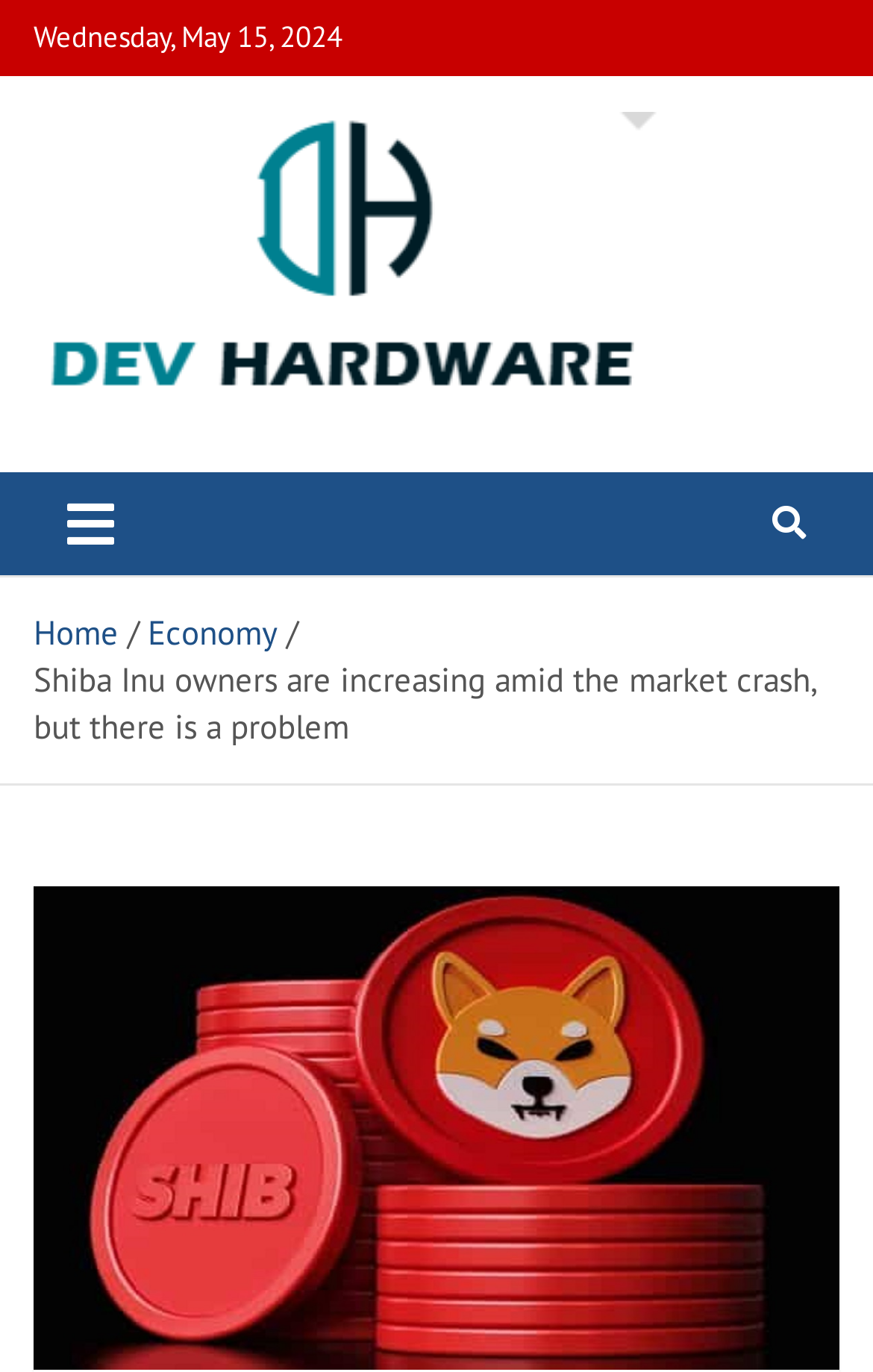What is the date of the article?
Deliver a detailed and extensive answer to the question.

I found the date of the article by looking at the top of the webpage, where it says 'Wednesday, May 15, 2024' in a static text element.